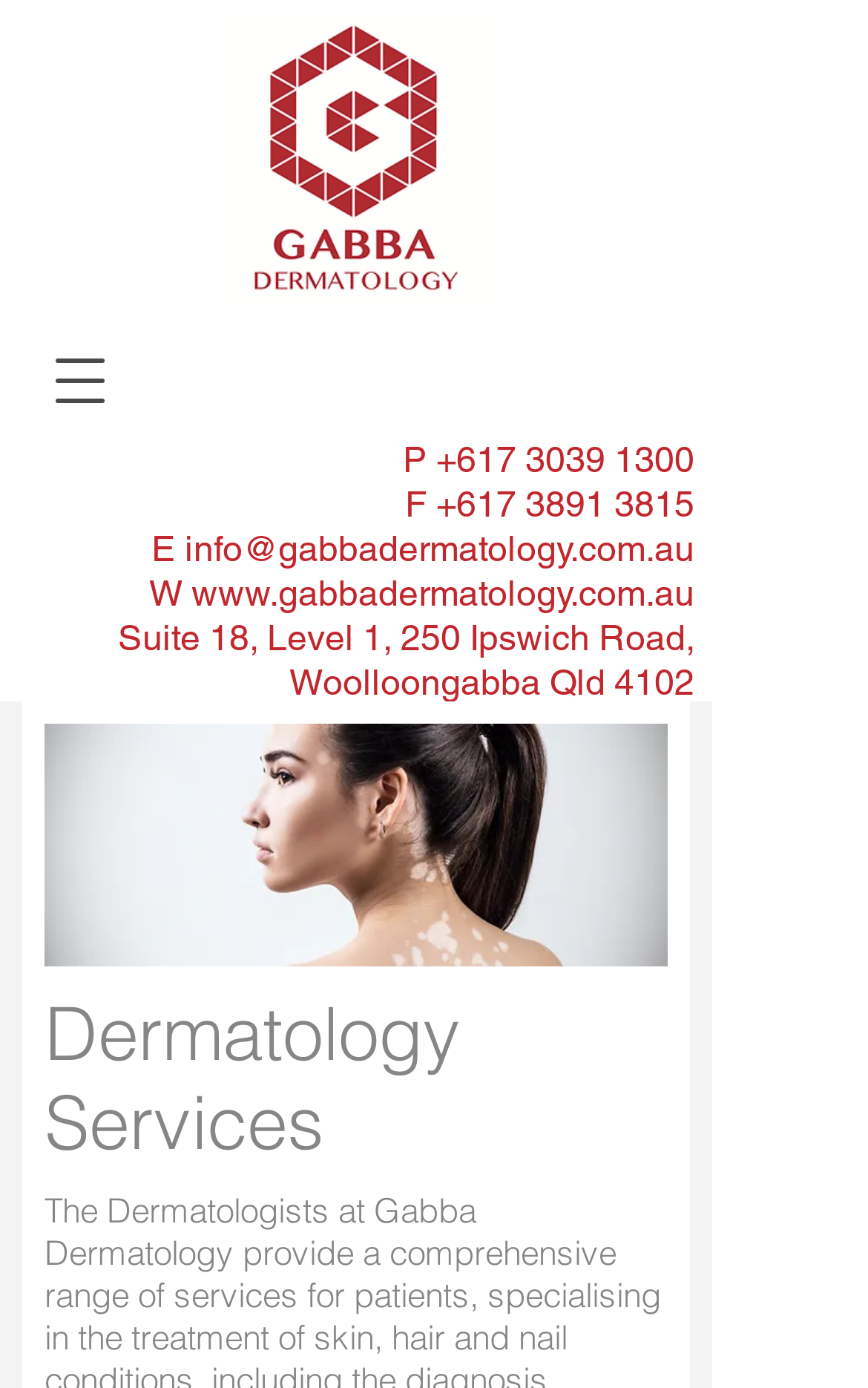What is the website's email address?
Provide a detailed answer to the question, using the image to inform your response.

I found the email address by examining the top section of the webpage, where the contact information is displayed. The email address is written in a link format, indicating it's clickable.